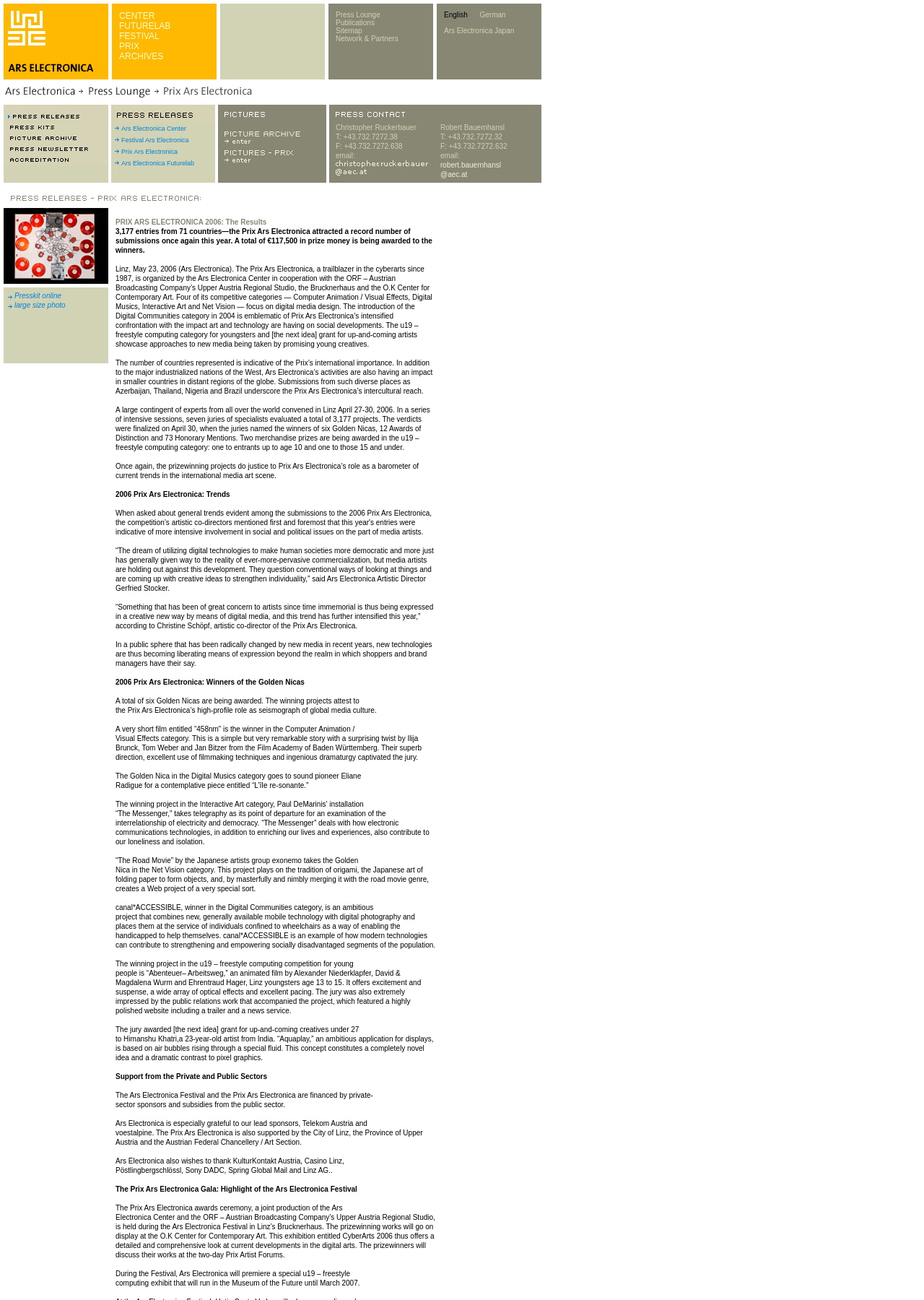Answer in one word or a short phrase: 
What are the main sections of the website?

CENTER, FUTURELAB, FESTIVAL, PRIX, ARCHIVES